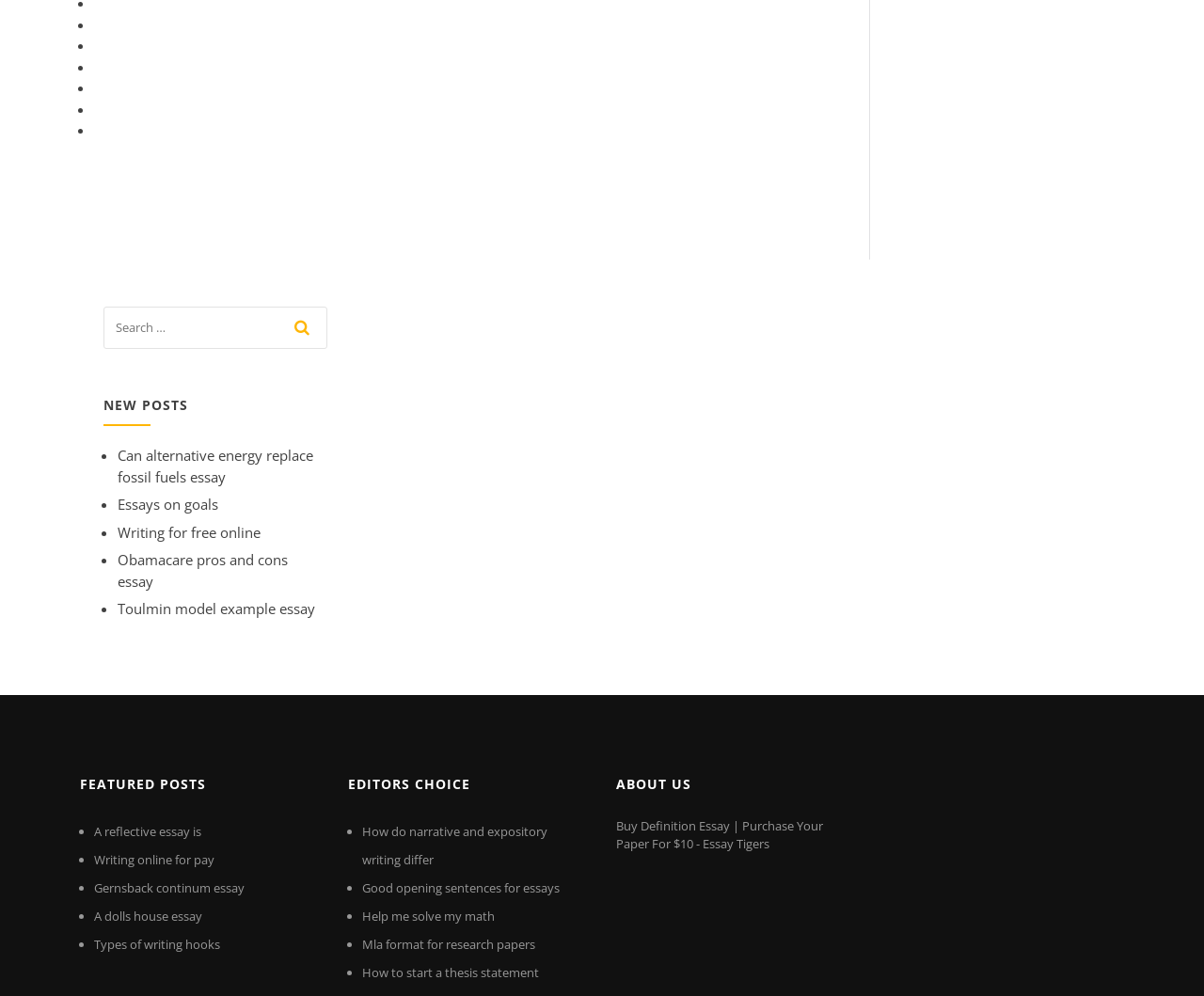What is the purpose of the search bar?
Please provide a comprehensive answer based on the details in the screenshot.

The search bar is located in the top section of the webpage, and it has a textbox and a button with a magnifying glass icon. This suggests that the search bar is used to search for specific posts or keywords within the website.